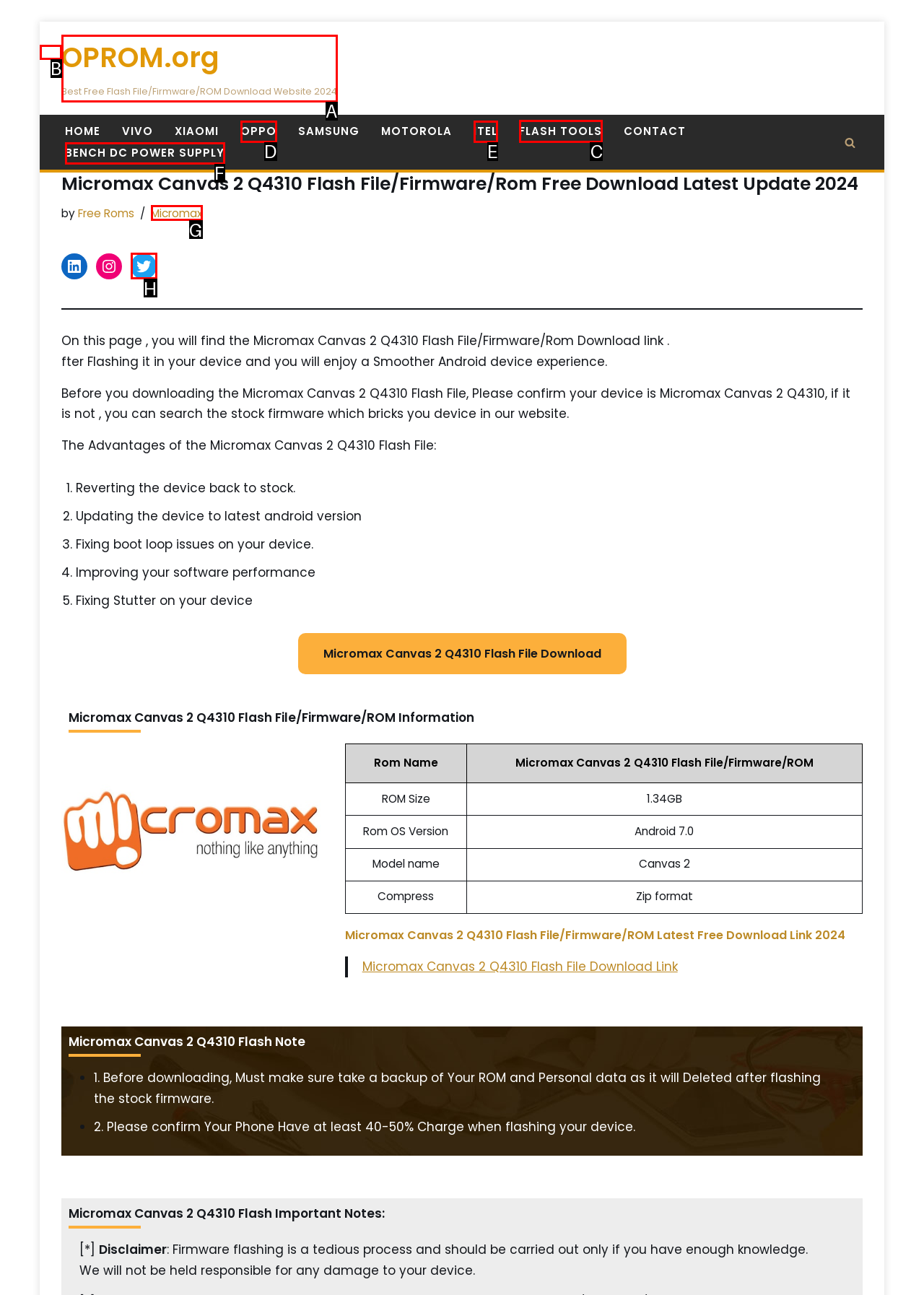Identify which lettered option completes the task: Check the 'FLASH TOOLS' link. Provide the letter of the correct choice.

C